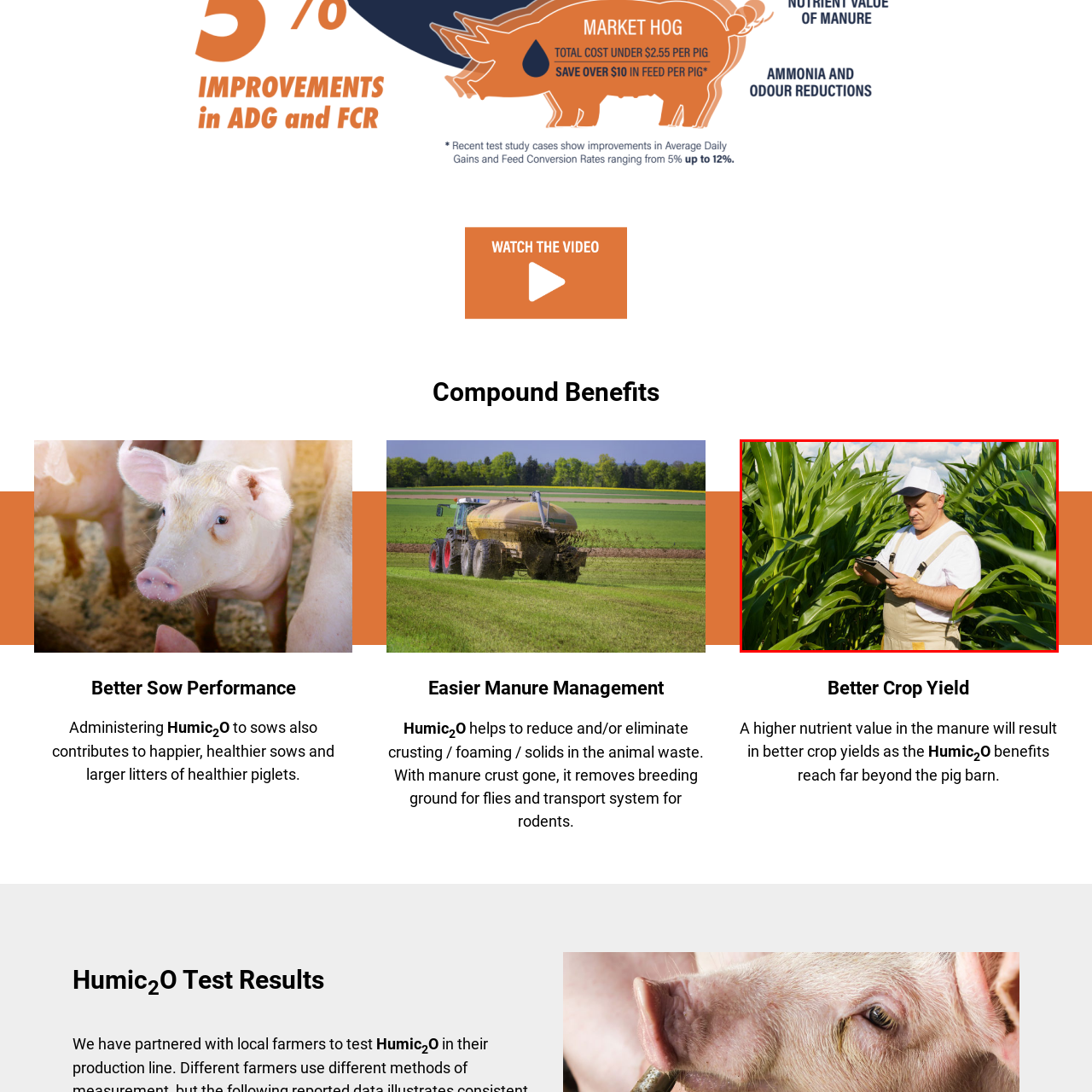Offer an in-depth description of the image encased within the red bounding lines.

The image captures a farmer in a cornfield, intently examining data on a clipboard. Dressed in a white t-shirt and beige overalls, he is wearing a white cap, indicative of practical, sun-safe attire for working outdoors. Surrounding him are tall, lush green corn plants, suggesting a thriving crop environment. The bright sunlight casts a warm glow, creating a vibrant contrast against the greenery. This scene reflects the theme of "Better Crop Yield," highlighting the importance of monitoring and assessing agricultural productivity, particularly in relation to nutrient management and sustainable farming practices.